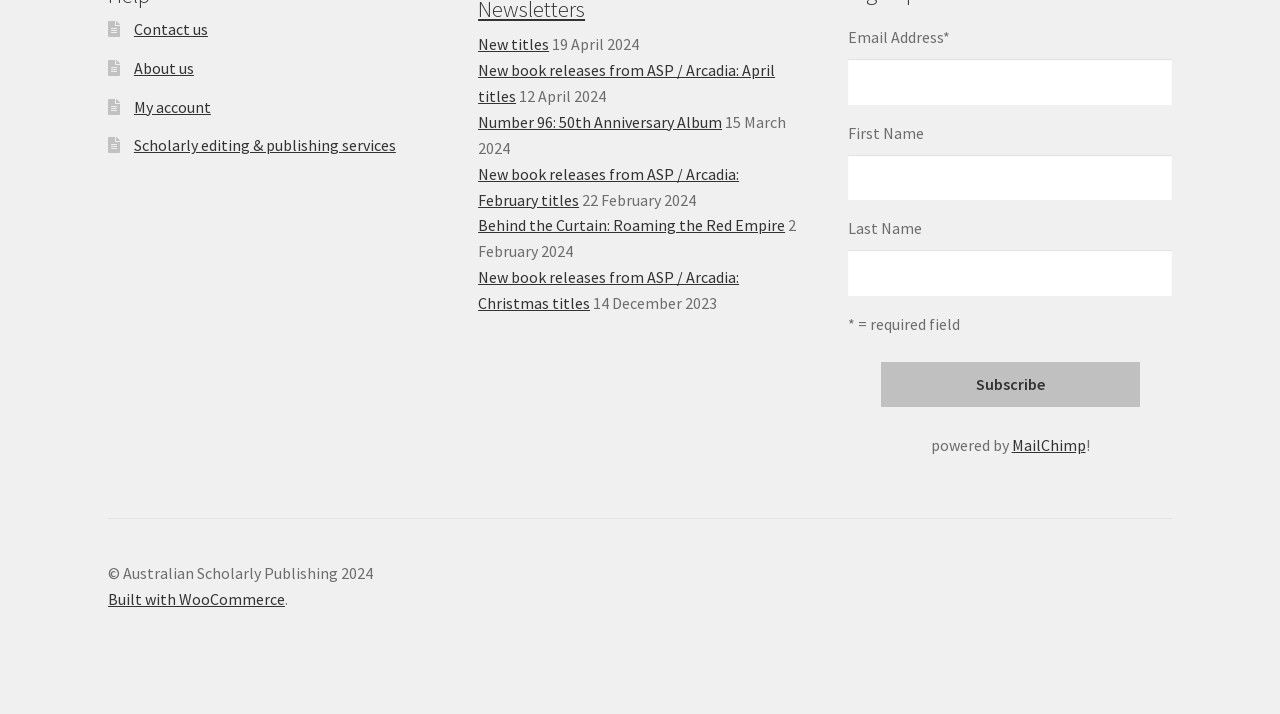Provide the bounding box coordinates of the HTML element described as: "My account". The bounding box coordinates should be four float numbers between 0 and 1, i.e., [left, top, right, bottom].

[0.105, 0.135, 0.165, 0.163]